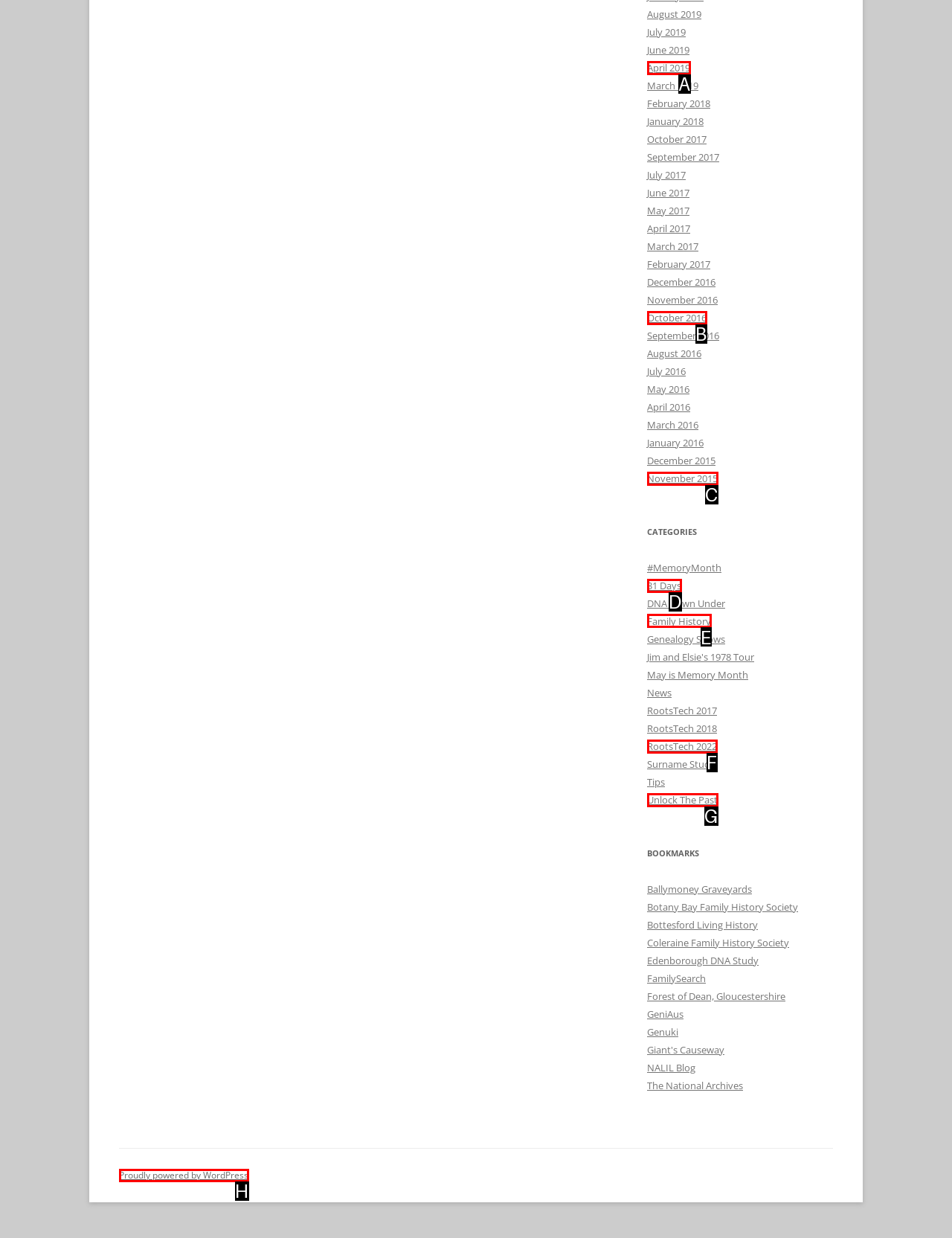Identify the letter of the UI element you need to select to accomplish the task: Go to Family History.
Respond with the option's letter from the given choices directly.

E